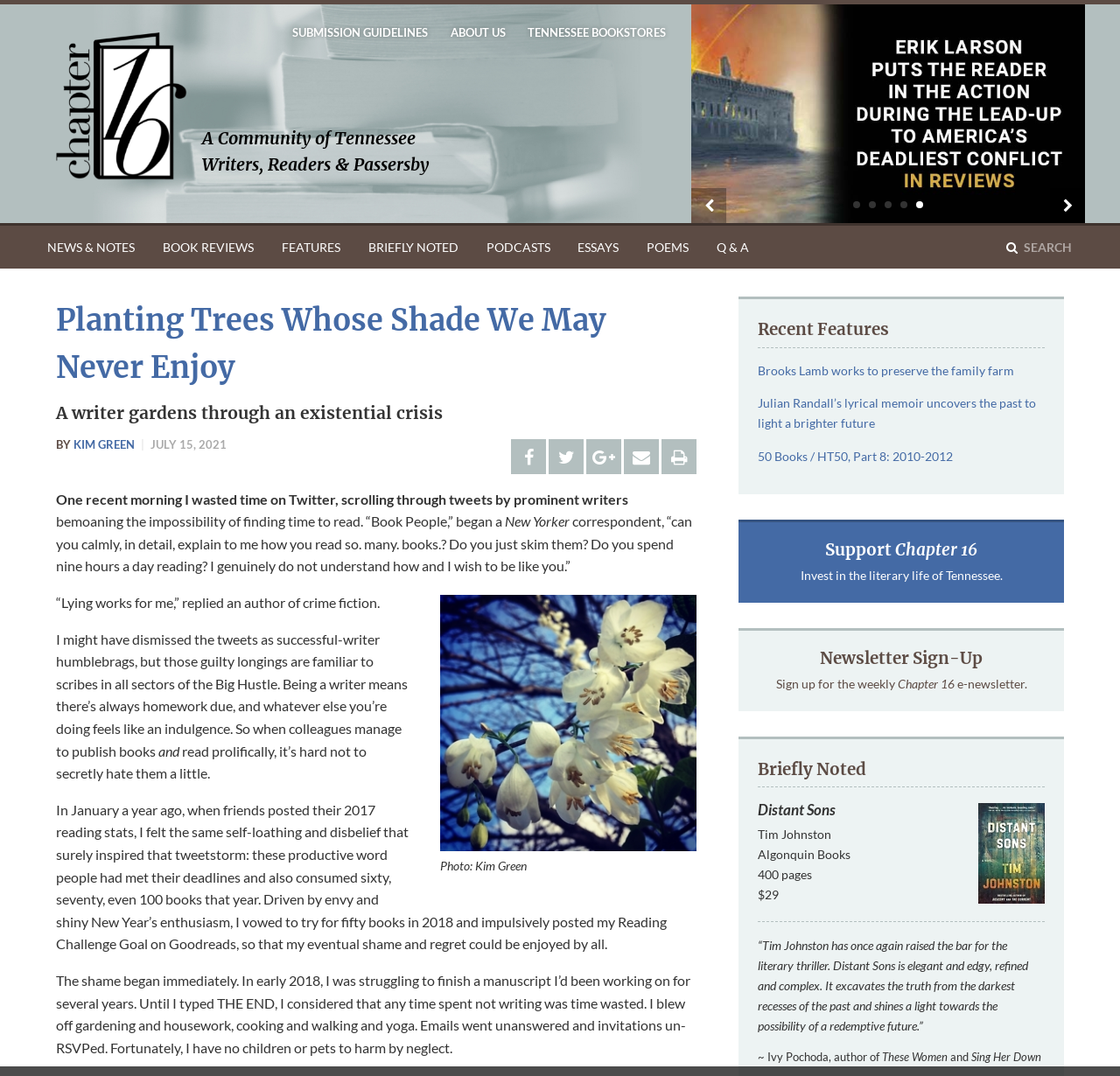Provide the bounding box for the UI element matching this description: "title="Email"".

[0.557, 0.408, 0.588, 0.44]